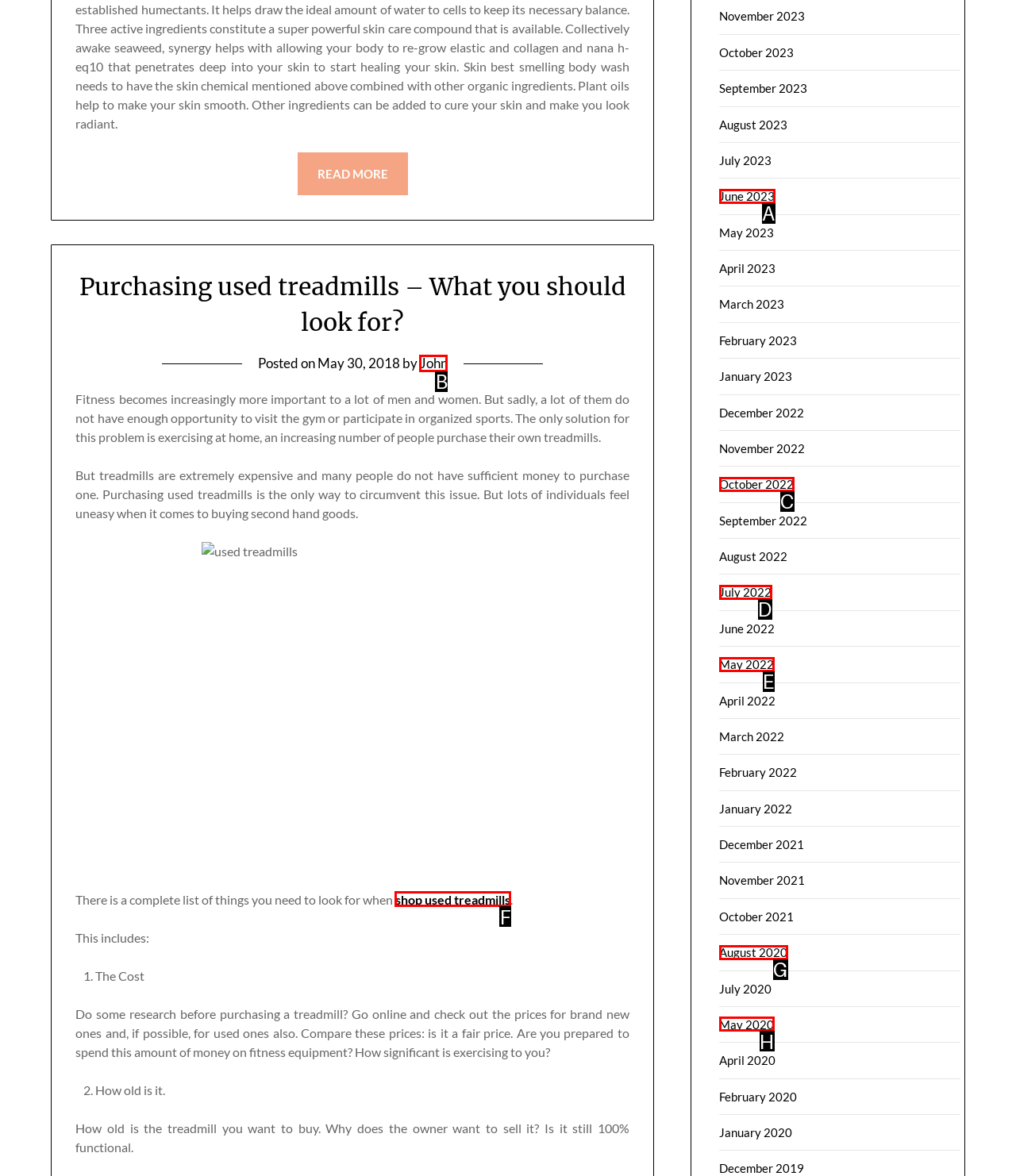Pick the HTML element that should be clicked to execute the task: Follow the link to 'shop used treadmills'
Respond with the letter corresponding to the correct choice.

F